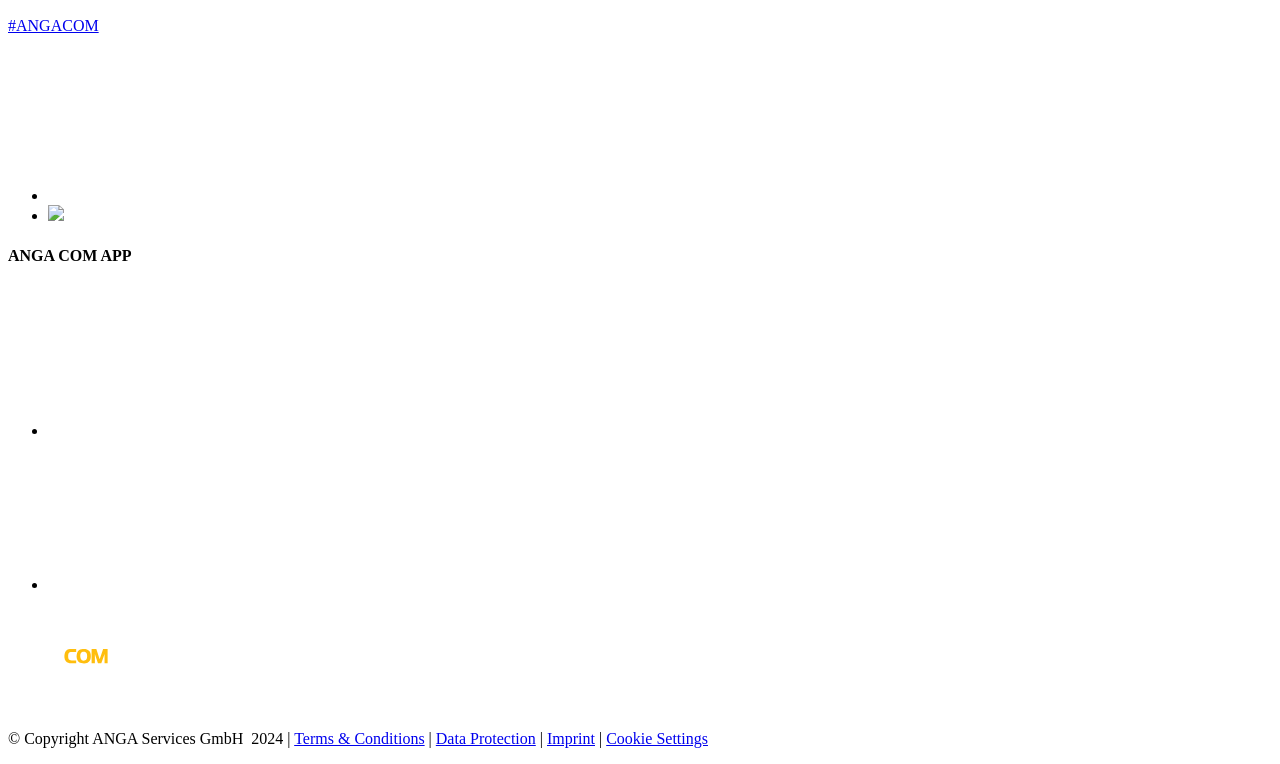How many images are available on the webpage?
Provide a fully detailed and comprehensive answer to the question.

I counted the number of image elements on the webpage by looking at the elements with type 'image'. There are five images, each corresponding to a social media link or the ANGA COM logo.